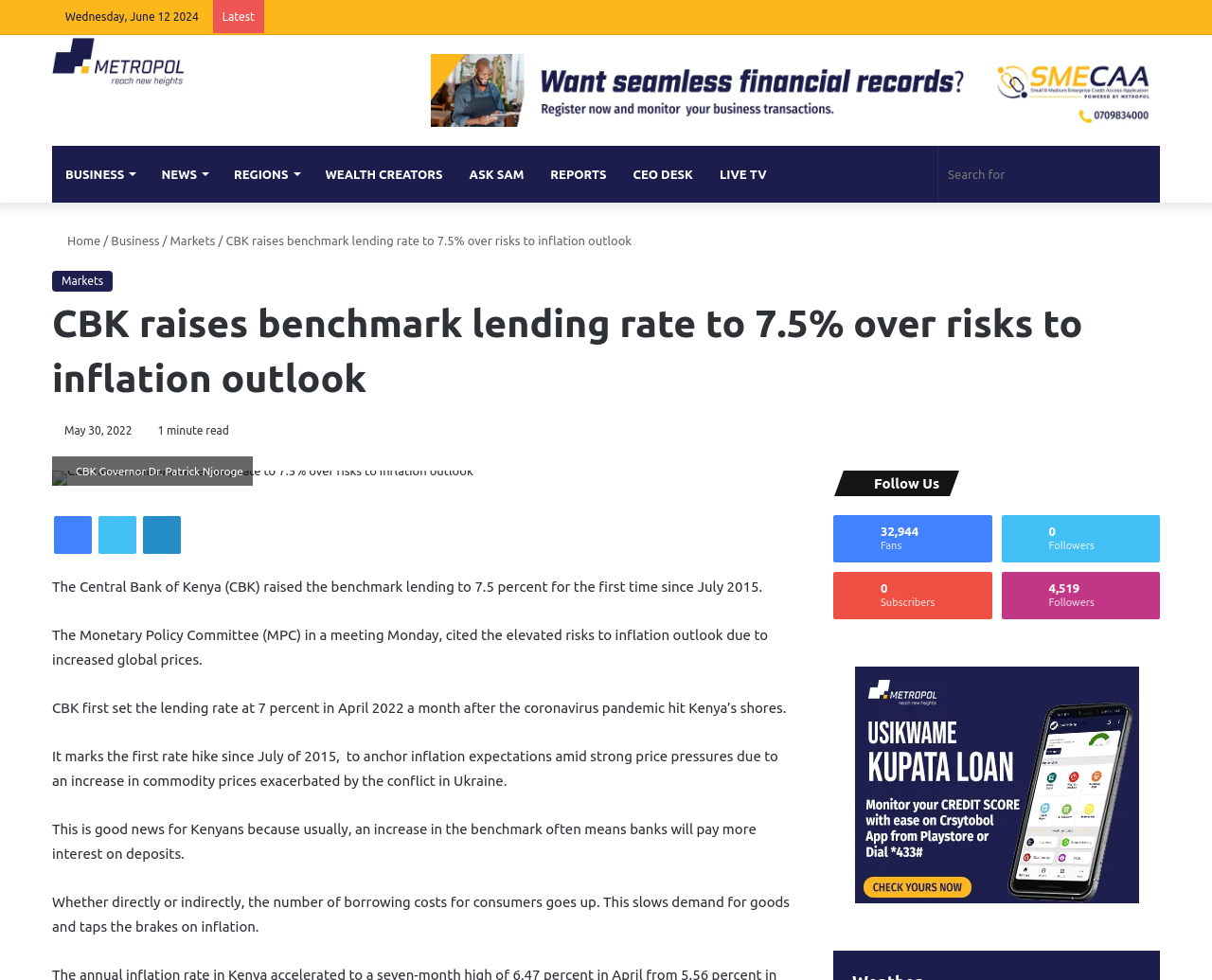Locate the bounding box for the described UI element: "title="USIKWAME ADVERT - Metropol Digital"". Ensure the coordinates are four float numbers between 0 and 1, formatted as [left, top, right, bottom].

[0.688, 0.68, 0.957, 0.922]